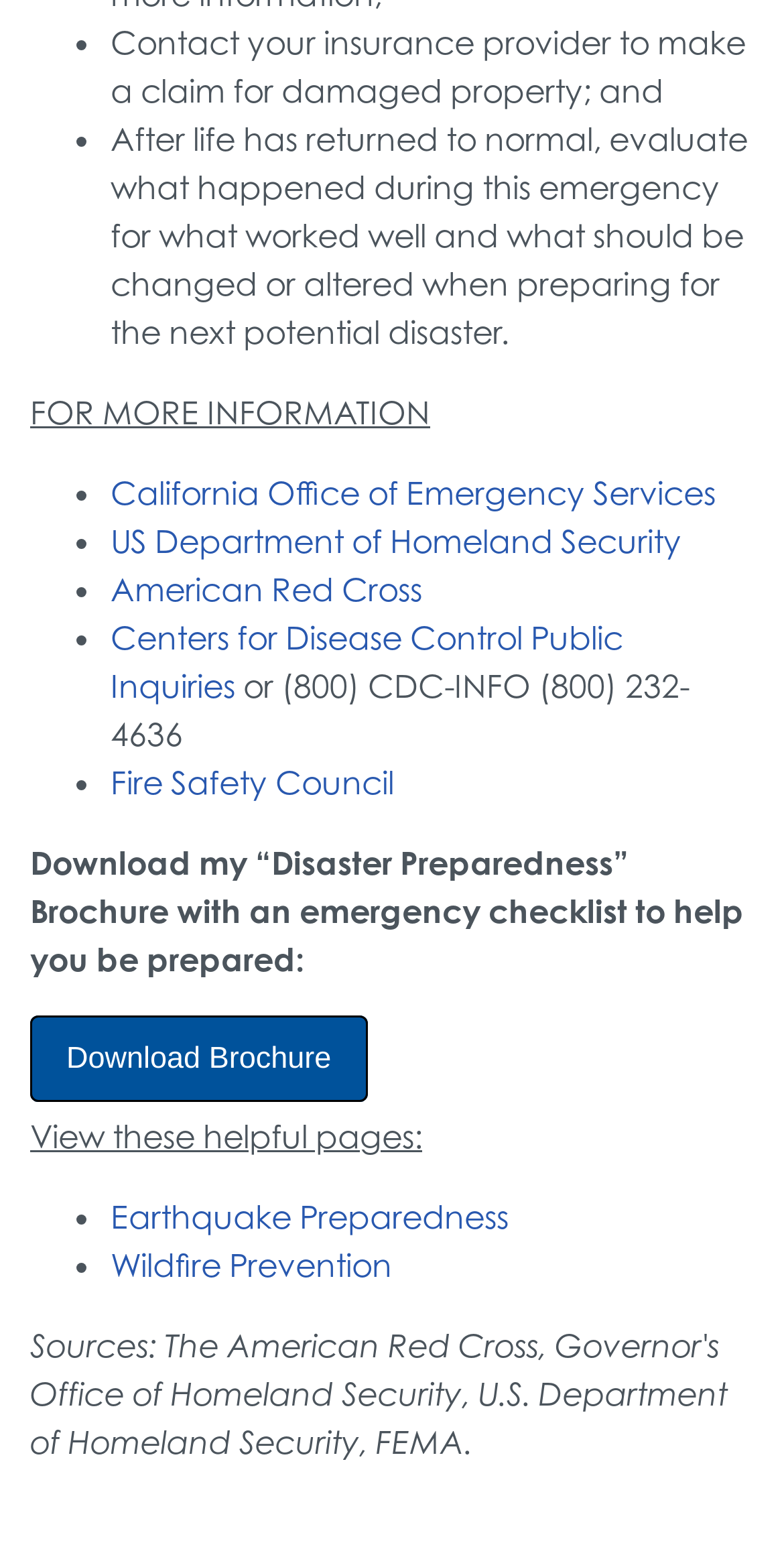Using the webpage screenshot and the element description US Department of Homeland Security, determine the bounding box coordinates. Specify the coordinates in the format (top-left x, top-left y, bottom-right x, bottom-right y) with values ranging from 0 to 1.

[0.141, 0.337, 0.869, 0.363]